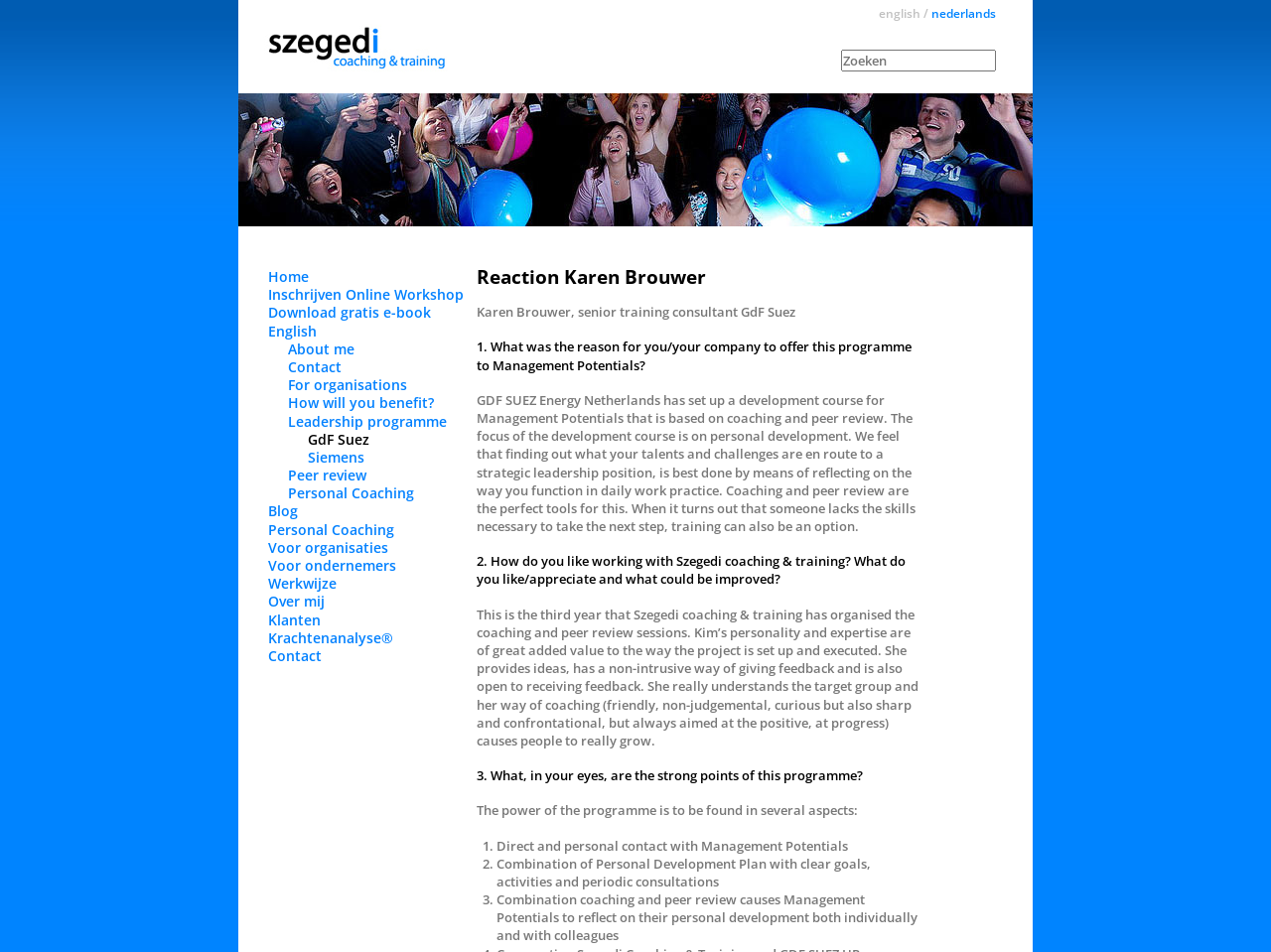What is the name of the senior training consultant?
Refer to the image and give a detailed answer to the question.

The name of the senior training consultant is mentioned in the text as 'Karen Brouwer, senior training consultant GdF Suez'.